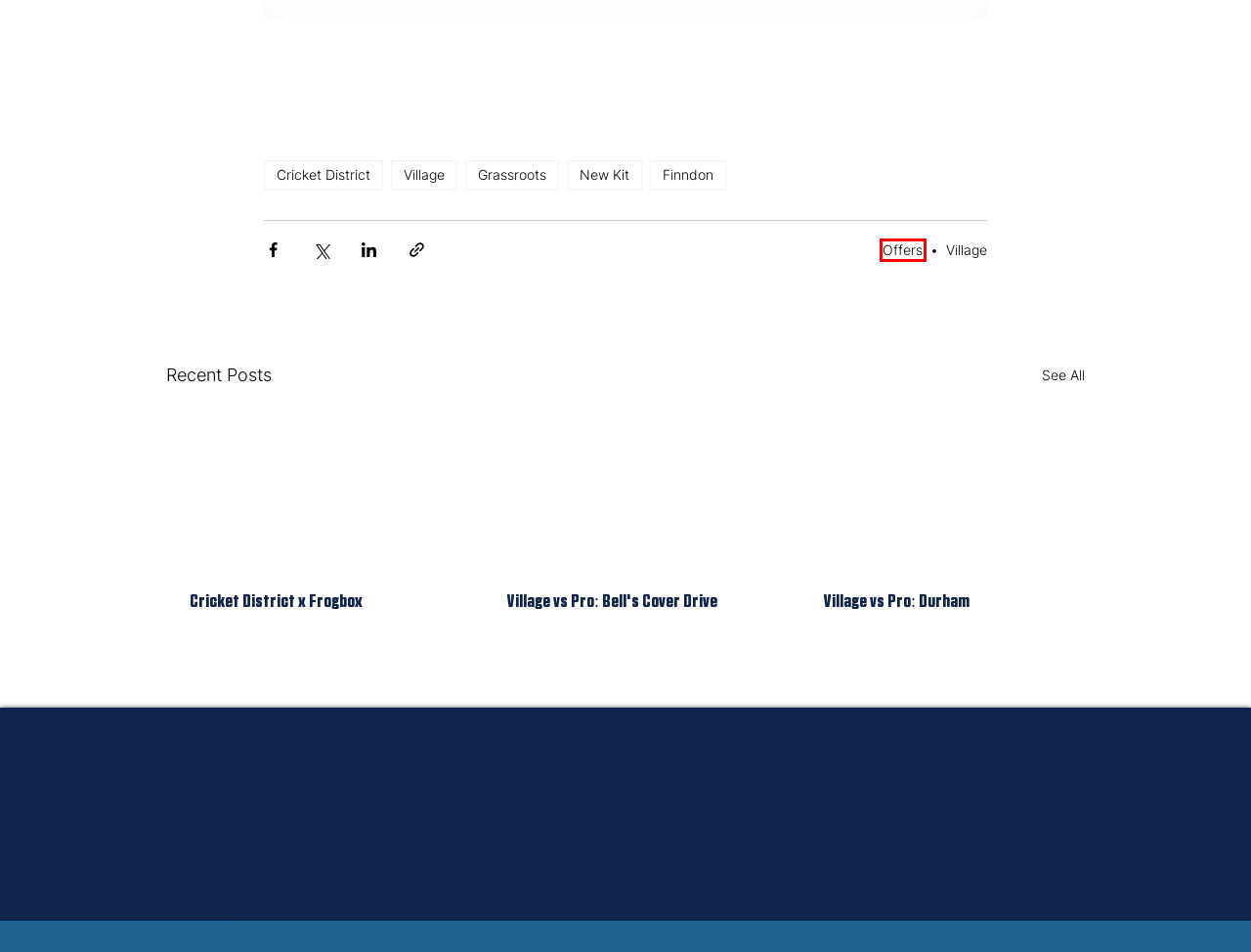You are given a screenshot of a webpage with a red rectangle bounding box around a UI element. Select the webpage description that best matches the new webpage after clicking the element in the bounding box. Here are the candidates:
A. Village vs Pro: Bell's Cover Drive
B. Finndon | Cricket District
C. Village vs Pro: Durham
D. New Kit | Cricket District
E. Grassroots | Cricket District
F. Village | Cricket District
G. Village
H. Offers

H